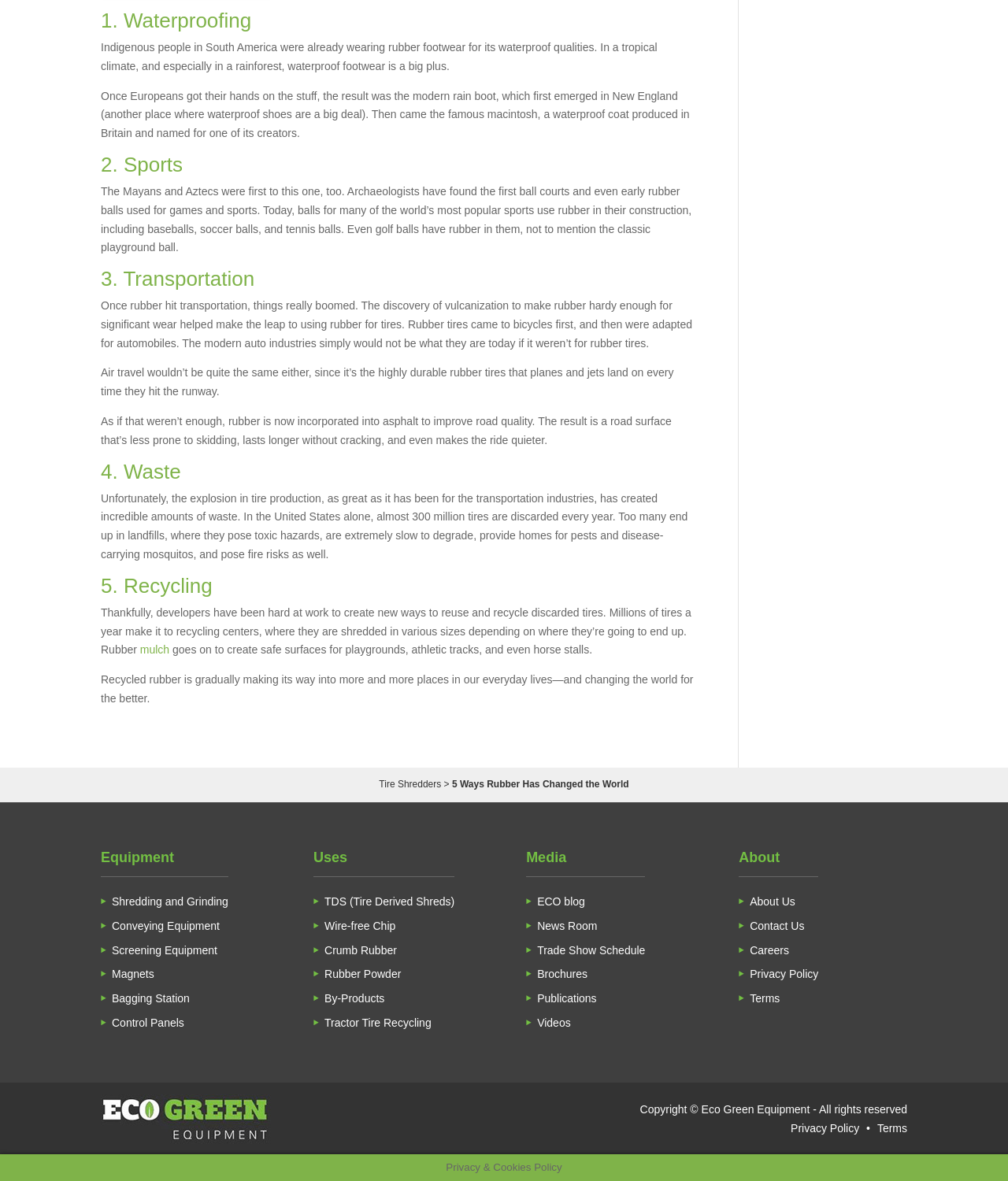How many links are there under the 'Equipment' heading?
Please answer the question as detailed as possible based on the image.

Under the 'Equipment' heading, there are 7 links listed: 'Shredding and Grinding', 'Conveying Equipment', 'Screening Equipment', 'Magnets', 'Bagging Station', 'Control Panels'.